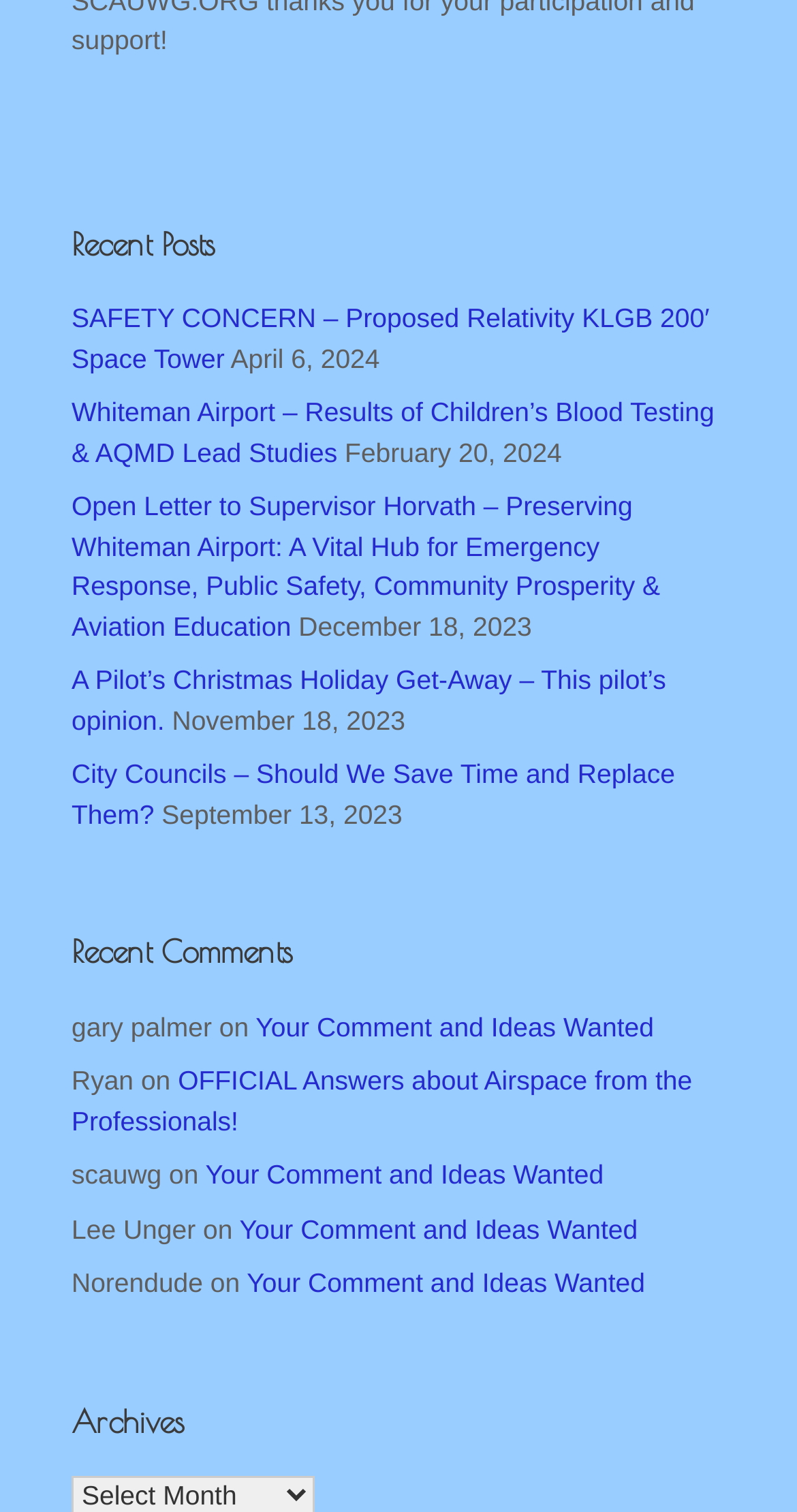What is the category below the recent posts and comments? Please answer the question using a single word or phrase based on the image.

Archives